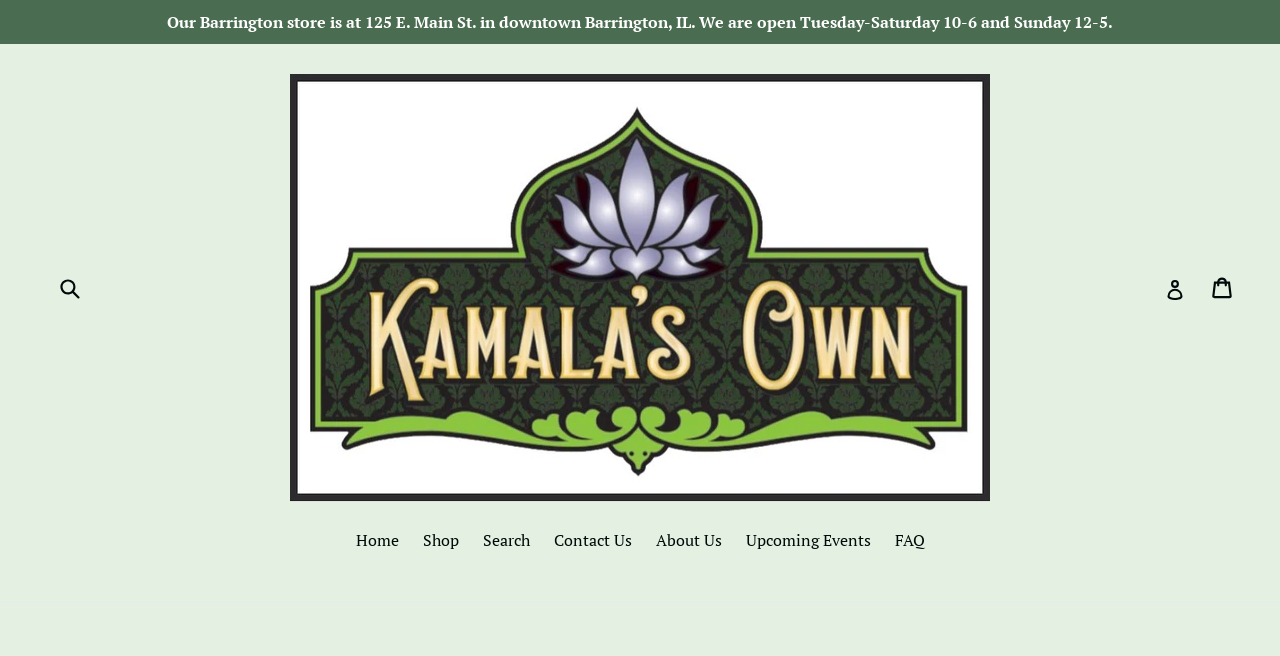Please specify the bounding box coordinates of the region to click in order to perform the following instruction: "Go to the shop page".

[0.322, 0.804, 0.366, 0.845]